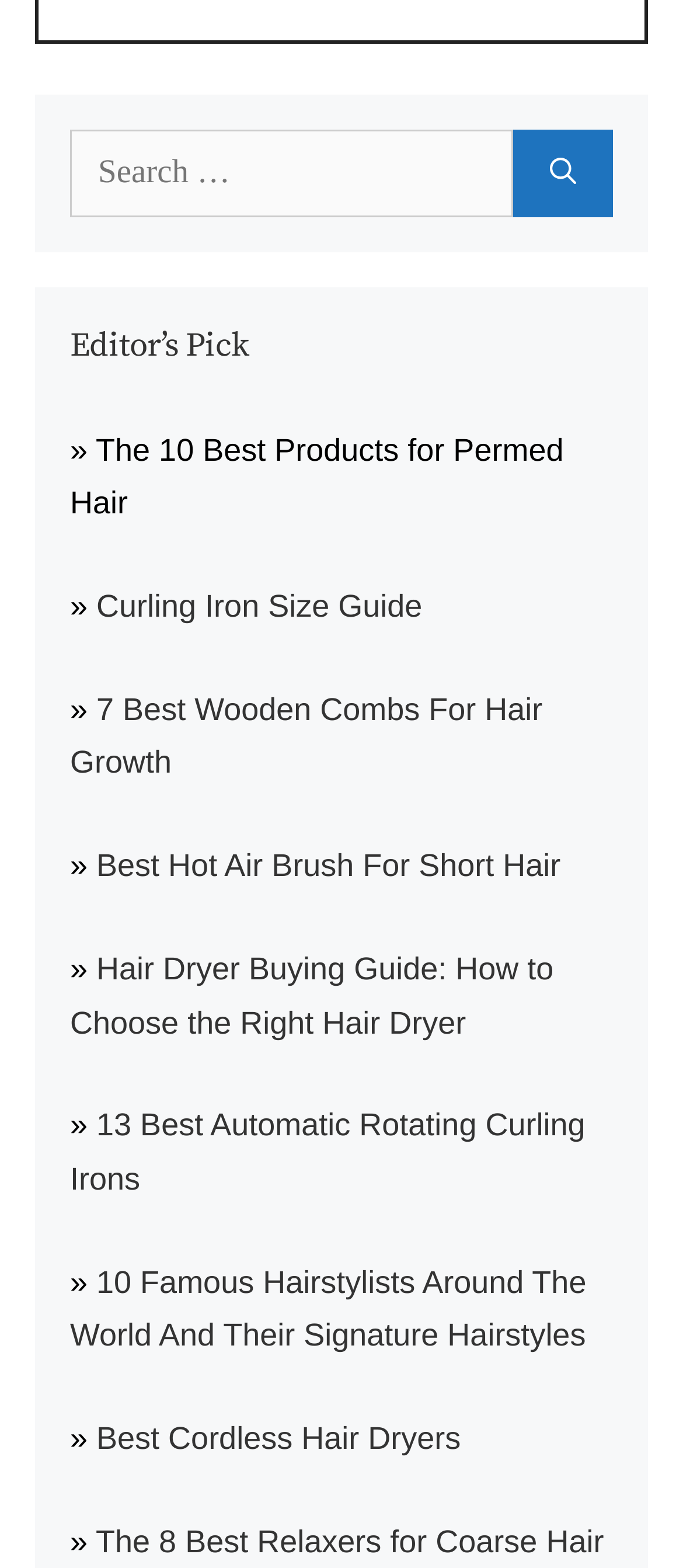Give a succinct answer to this question in a single word or phrase: 
What is the purpose of the search box?

Search for products